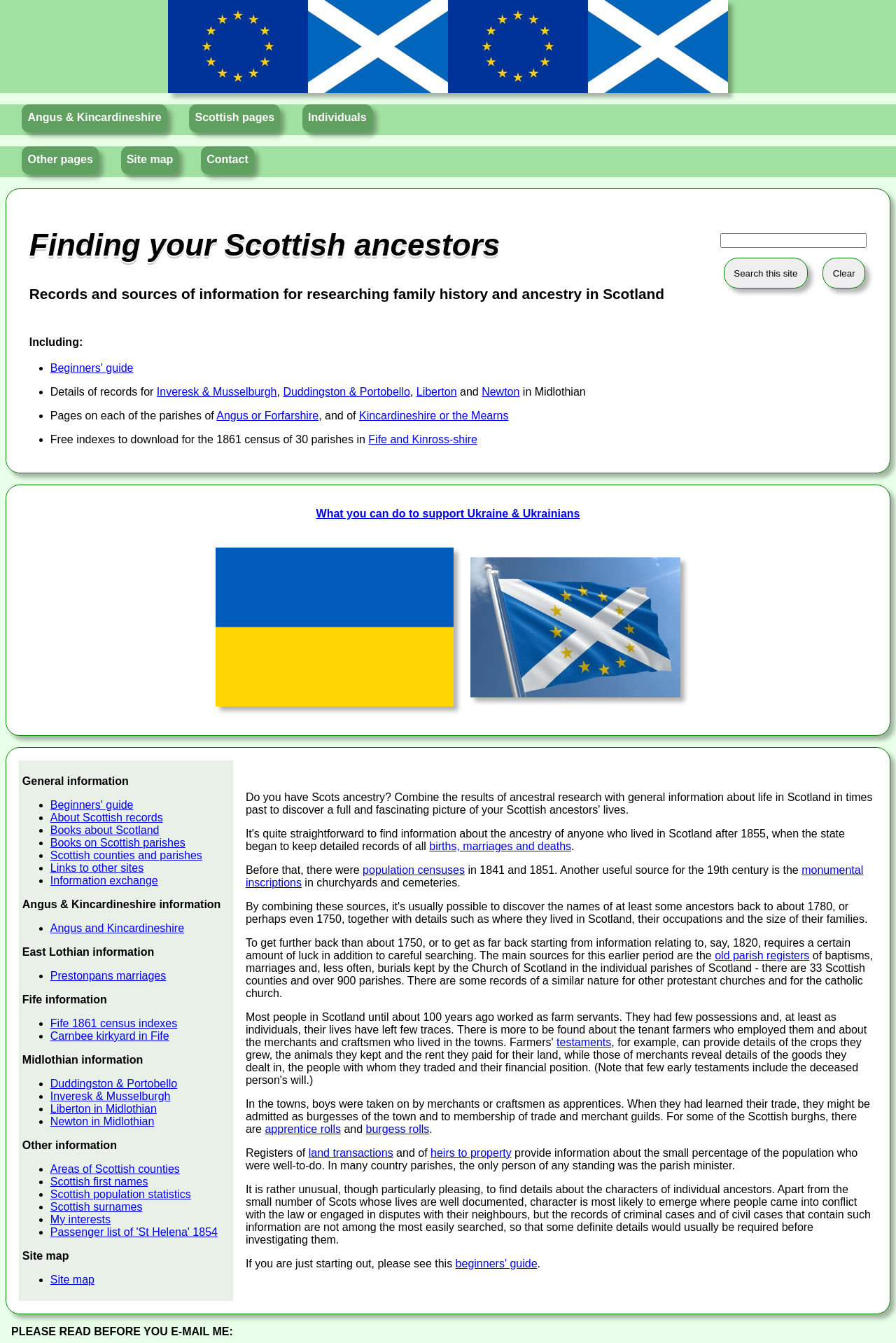Pinpoint the bounding box coordinates of the element that must be clicked to accomplish the following instruction: "Search this site". The coordinates should be in the format of four float numbers between 0 and 1, i.e., [left, top, right, bottom].

[0.8, 0.19, 0.909, 0.217]